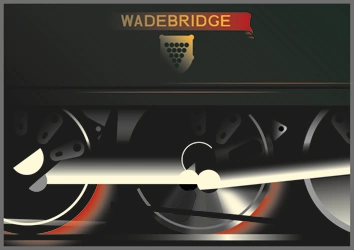Formulate a detailed description of the image content.

The image titled "Wadebridge Locomotive Banner" showcases a stylized representation of the iconic Wadebridge steam locomotive. The focus is on the mechanical components, with intricately detailed wheels and connecting rods depicted in a sleek, modern artistic style. Above the machinery, the name "WADEBRIDGE" is prominently displayed in bold, golden letters on a red ribbon, emphasizing the locomotive's identity. The use of dark tones contrasts with the luminous highlights around the wheels, suggesting movement and vitality. This banner captures both the heritage and engineering marvel of the Wadebridge locomotive, inviting viewers to appreciate its significance in rail history.